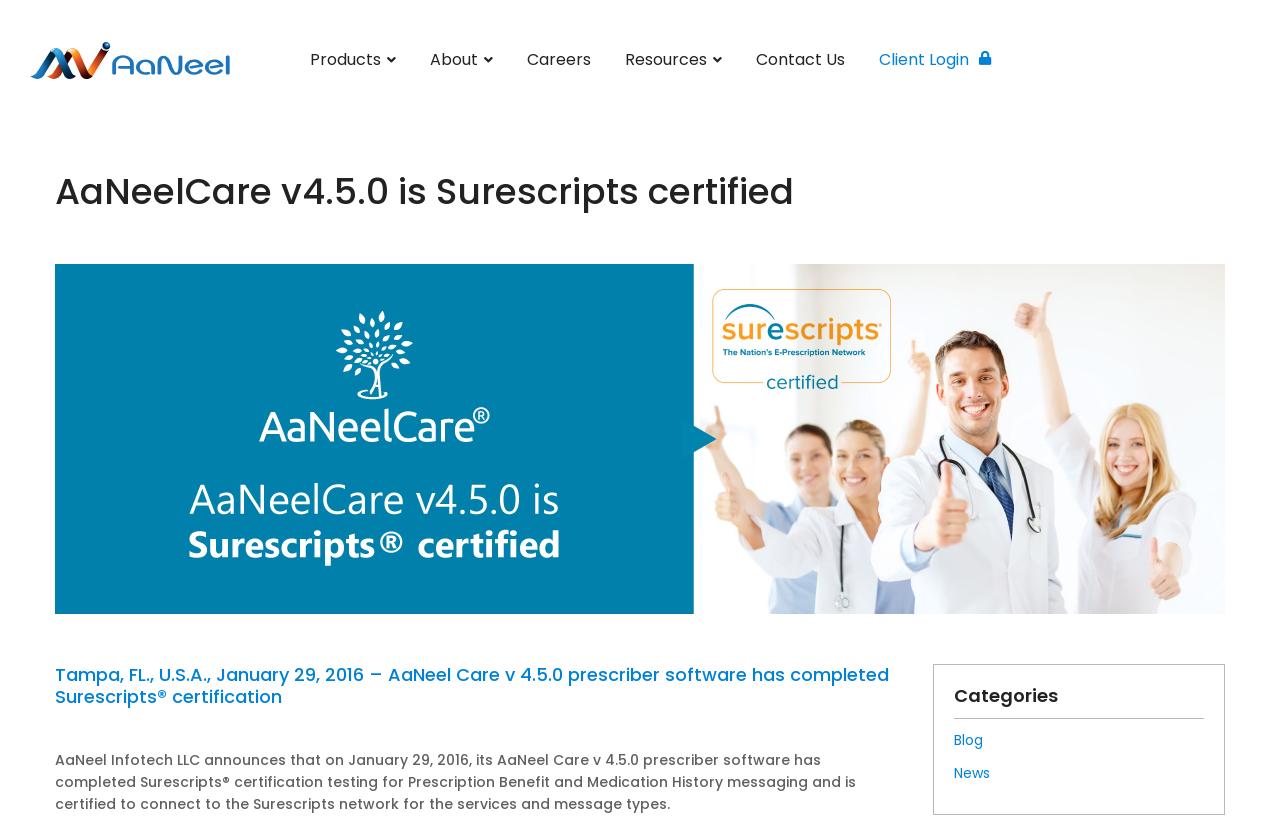What is the name of the company?
Look at the image and answer the question with a single word or phrase.

AaNeel Infotech